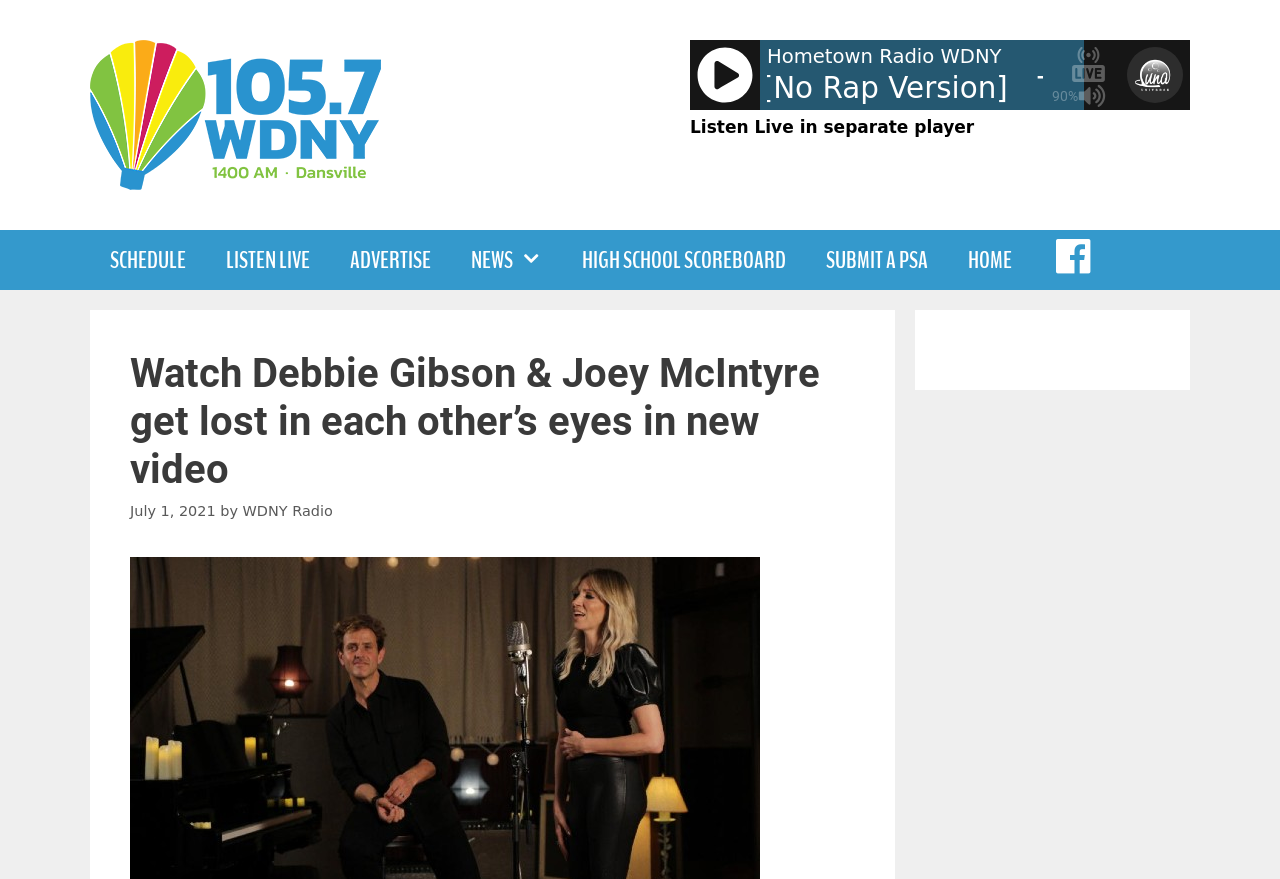Determine the bounding box coordinates for the region that must be clicked to execute the following instruction: "Click the 'SCHEDULE' link".

[0.07, 0.262, 0.161, 0.33]